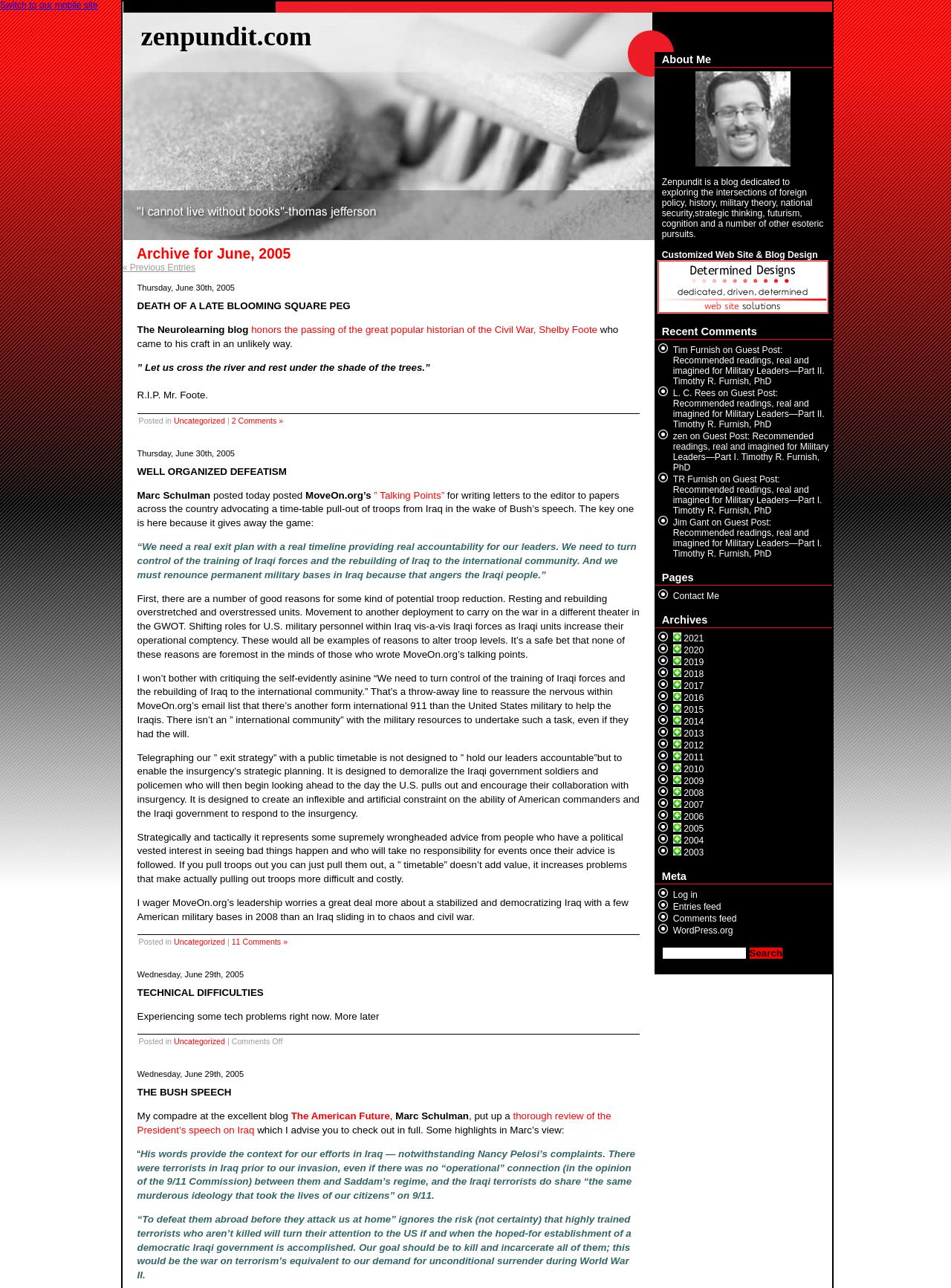Given the element description Comments feed, specify the bounding box coordinates of the corresponding UI element in the format (top-left x, top-left y, bottom-right x, bottom-right y). All values must be between 0 and 1.

[0.708, 0.709, 0.775, 0.717]